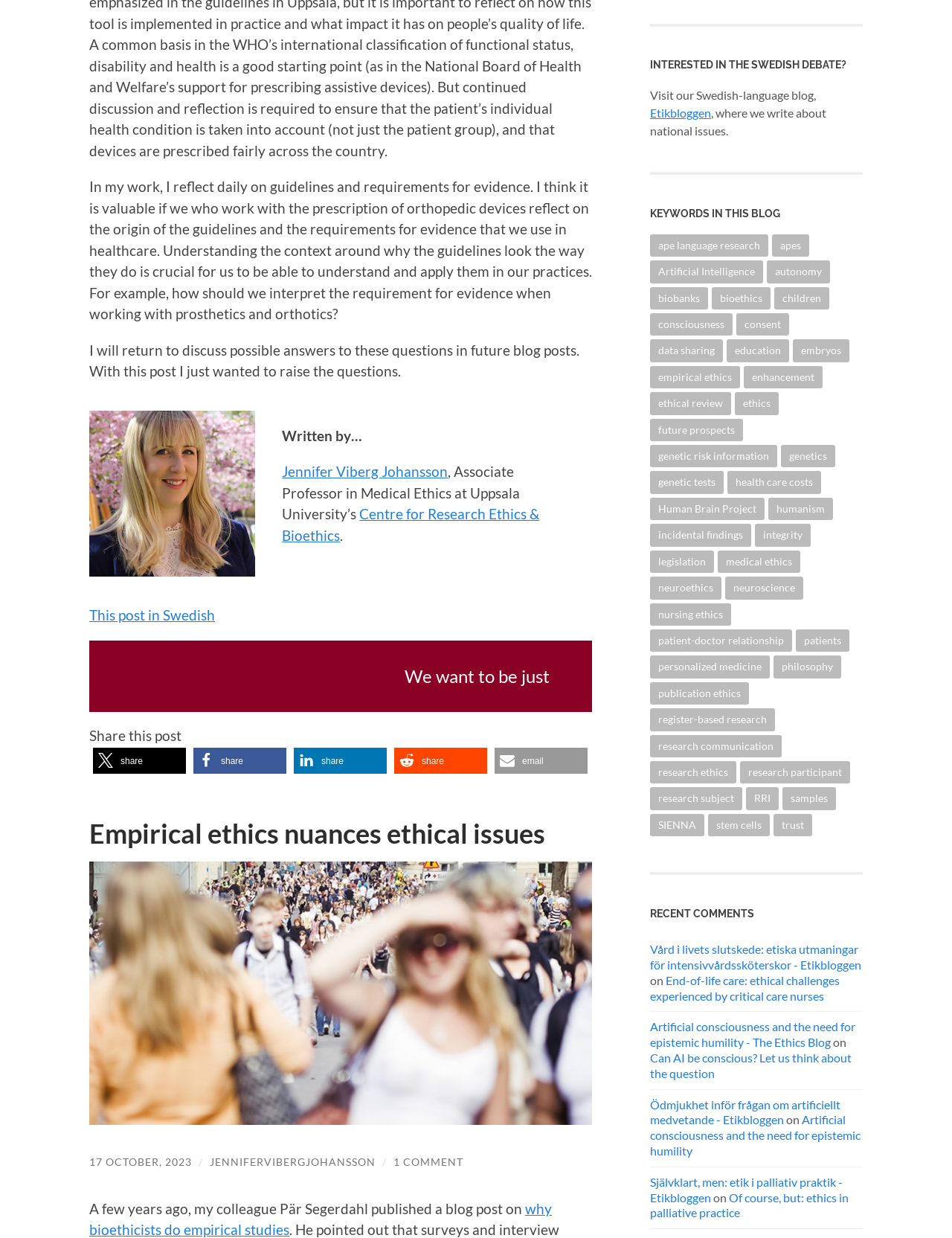Bounding box coordinates are specified in the format (top-left x, top-left y, bottom-right x, bottom-right y). All values are floating point numbers bounded between 0 and 1. Please provide the bounding box coordinate of the region this sentence describes: incidental findings

[0.683, 0.423, 0.789, 0.442]